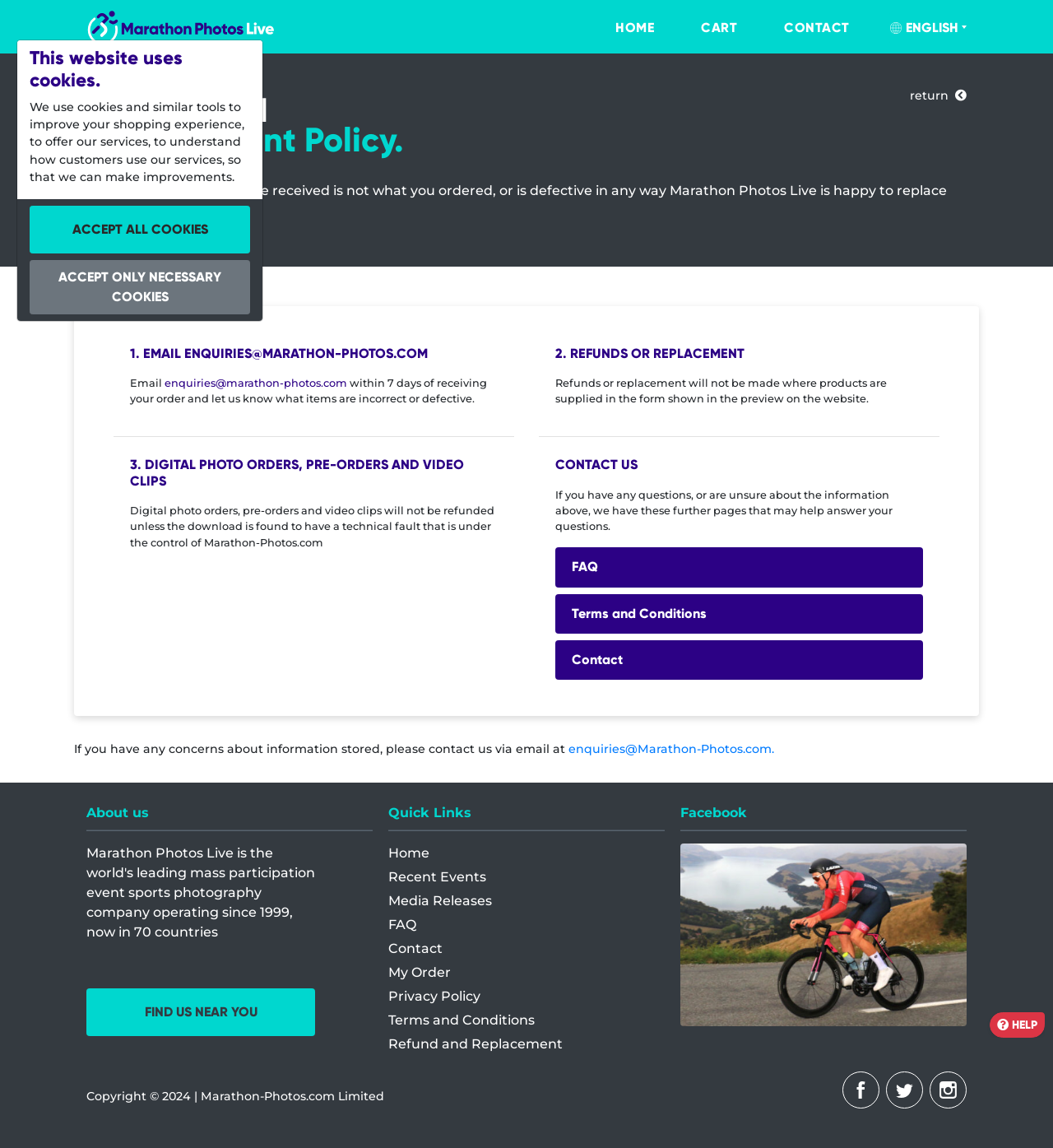Determine the bounding box coordinates of the region to click in order to accomplish the following instruction: "Click on FIND US NEAR YOU". Provide the coordinates as four float numbers between 0 and 1, specifically [left, top, right, bottom].

[0.082, 0.861, 0.299, 0.903]